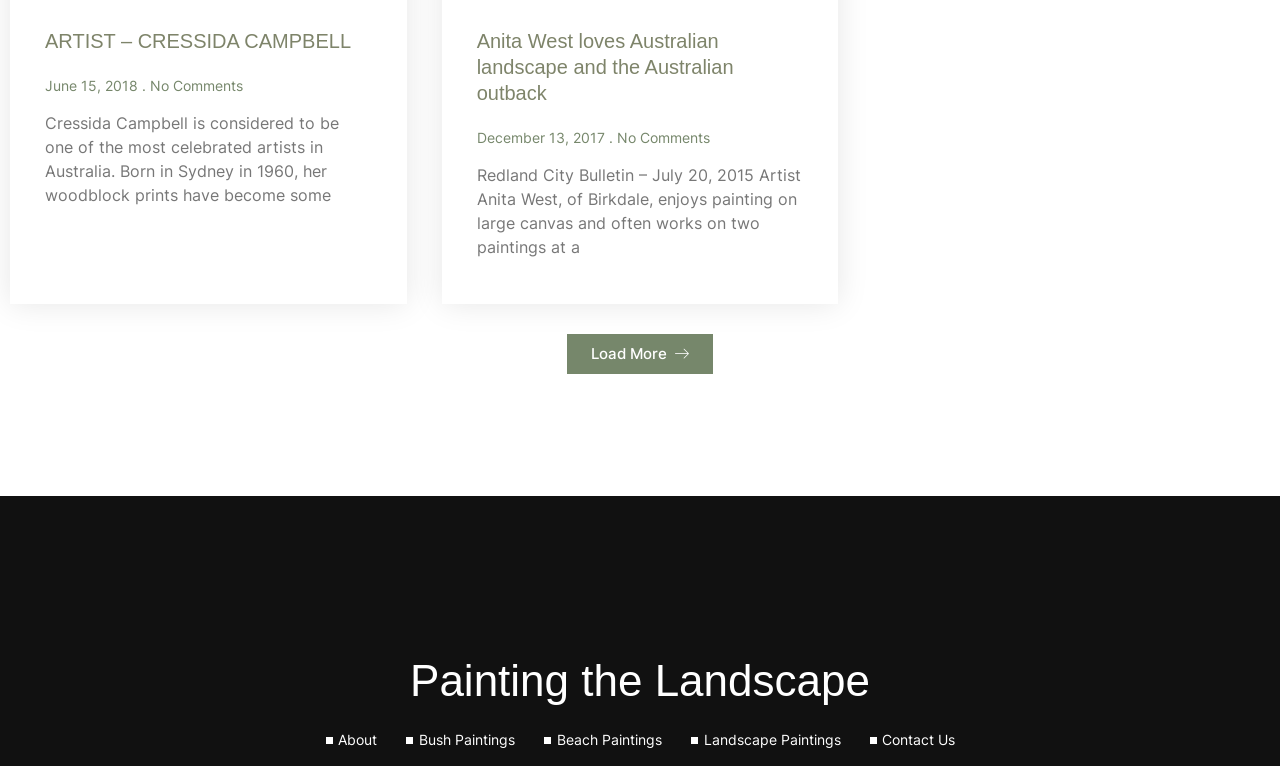Identify the bounding box coordinates necessary to click and complete the given instruction: "Click on the artist Cressida Campbell's profile".

[0.035, 0.04, 0.274, 0.068]